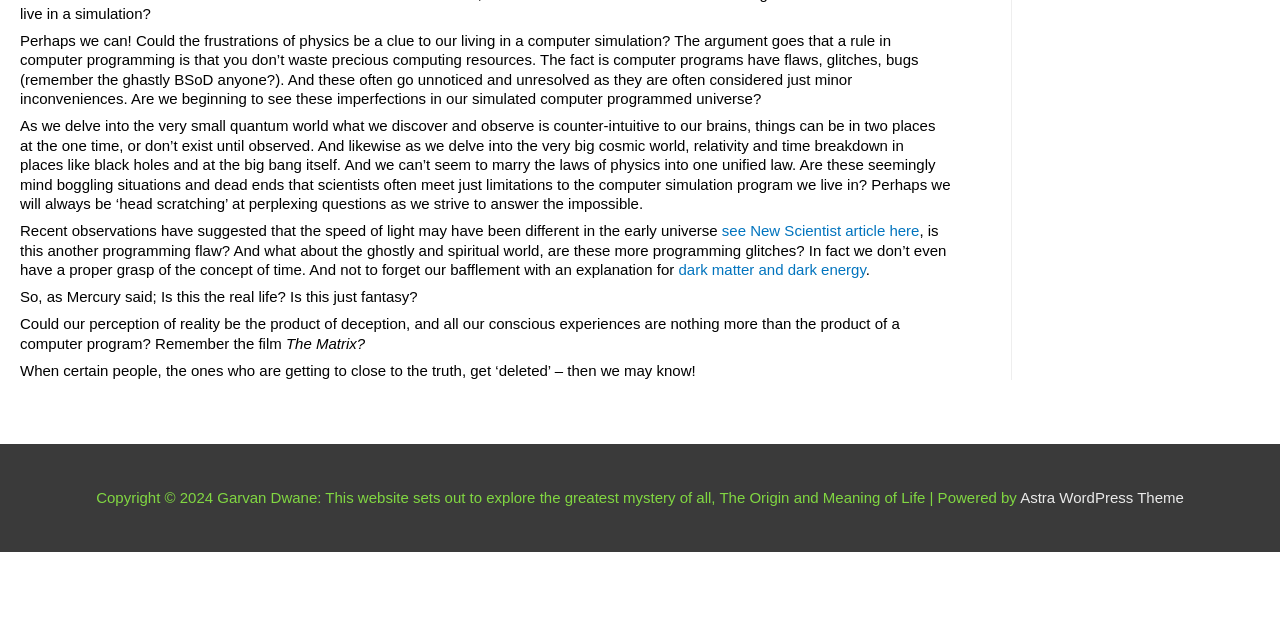Identify the bounding box coordinates for the UI element described by the following text: "Astra WordPress Theme". Provide the coordinates as four float numbers between 0 and 1, in the format [left, top, right, bottom].

[0.797, 0.764, 0.925, 0.791]